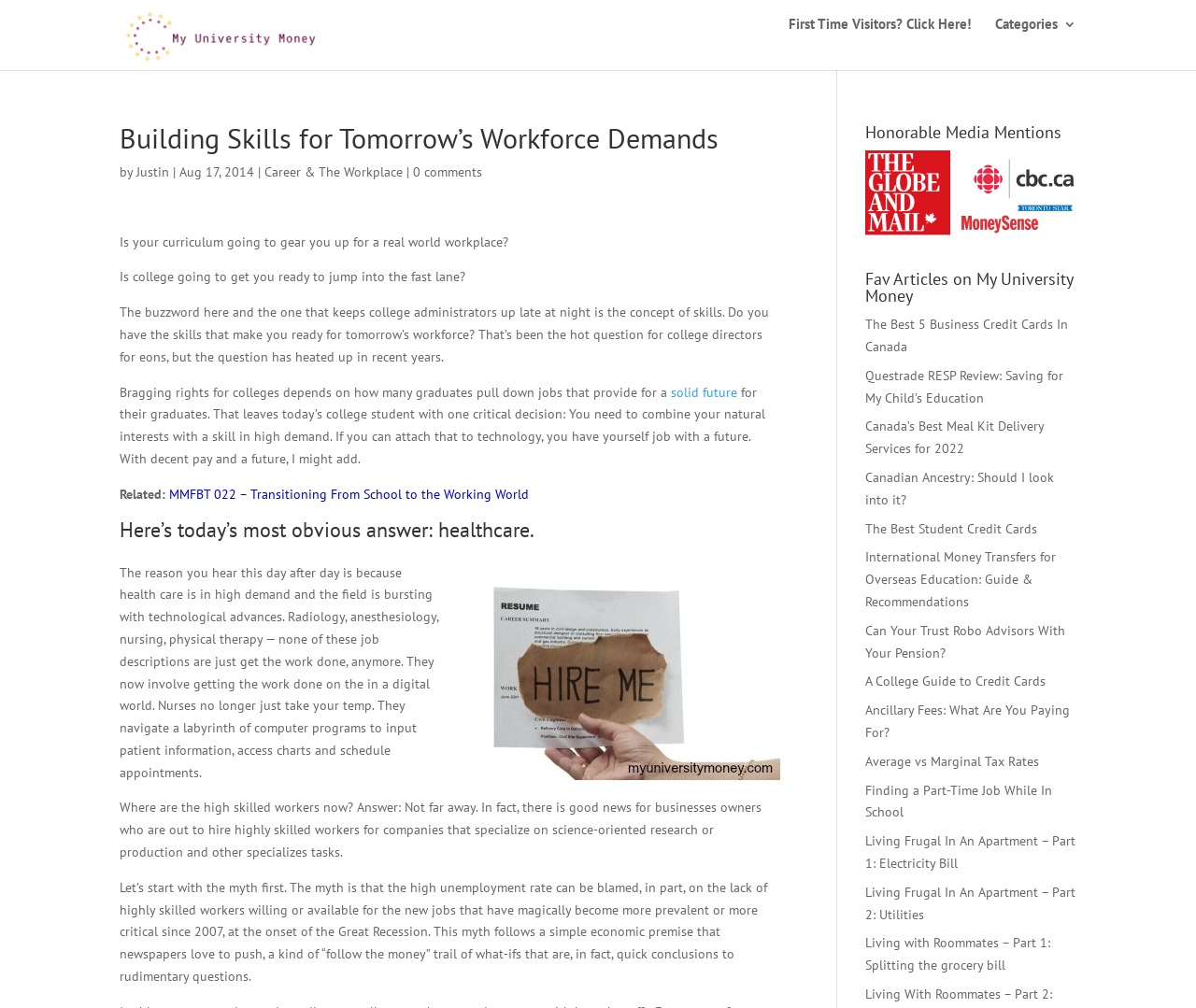What is the category of the article?
Respond to the question with a single word or phrase according to the image.

Career & The Workplace